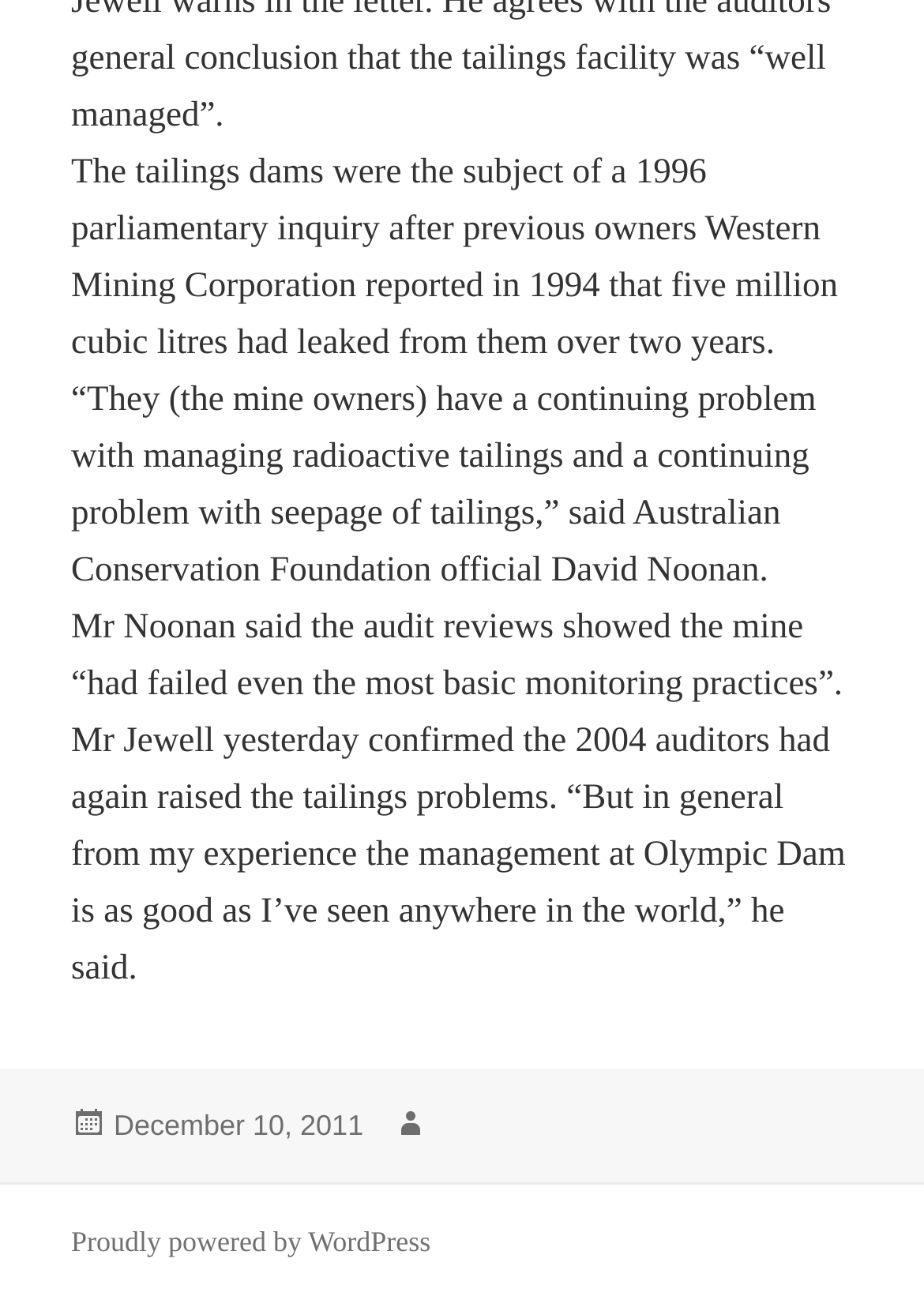What is the topic of the article?
Based on the image, respond with a single word or phrase.

Tailings dams